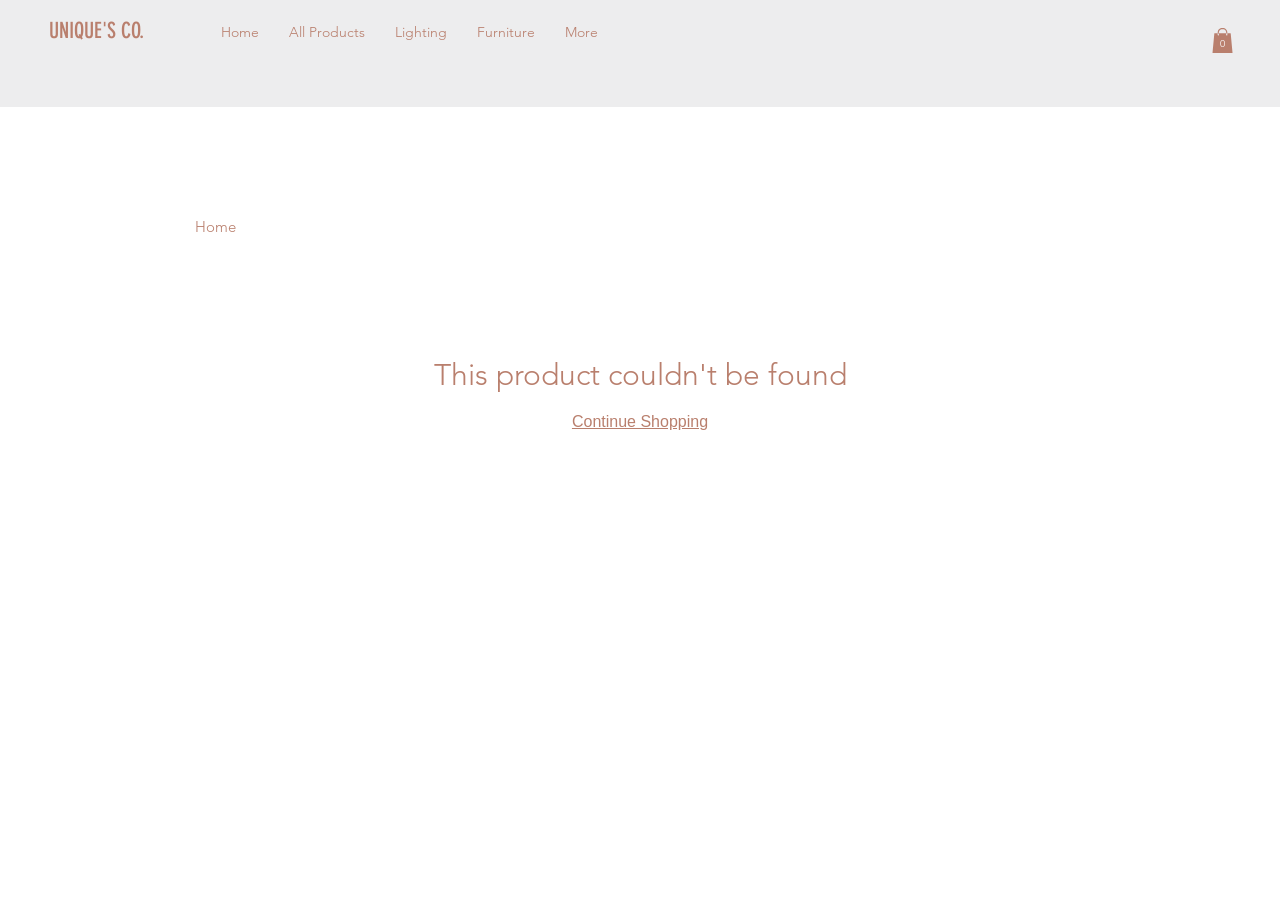Answer with a single word or phrase: 
How many items are in the cart?

0